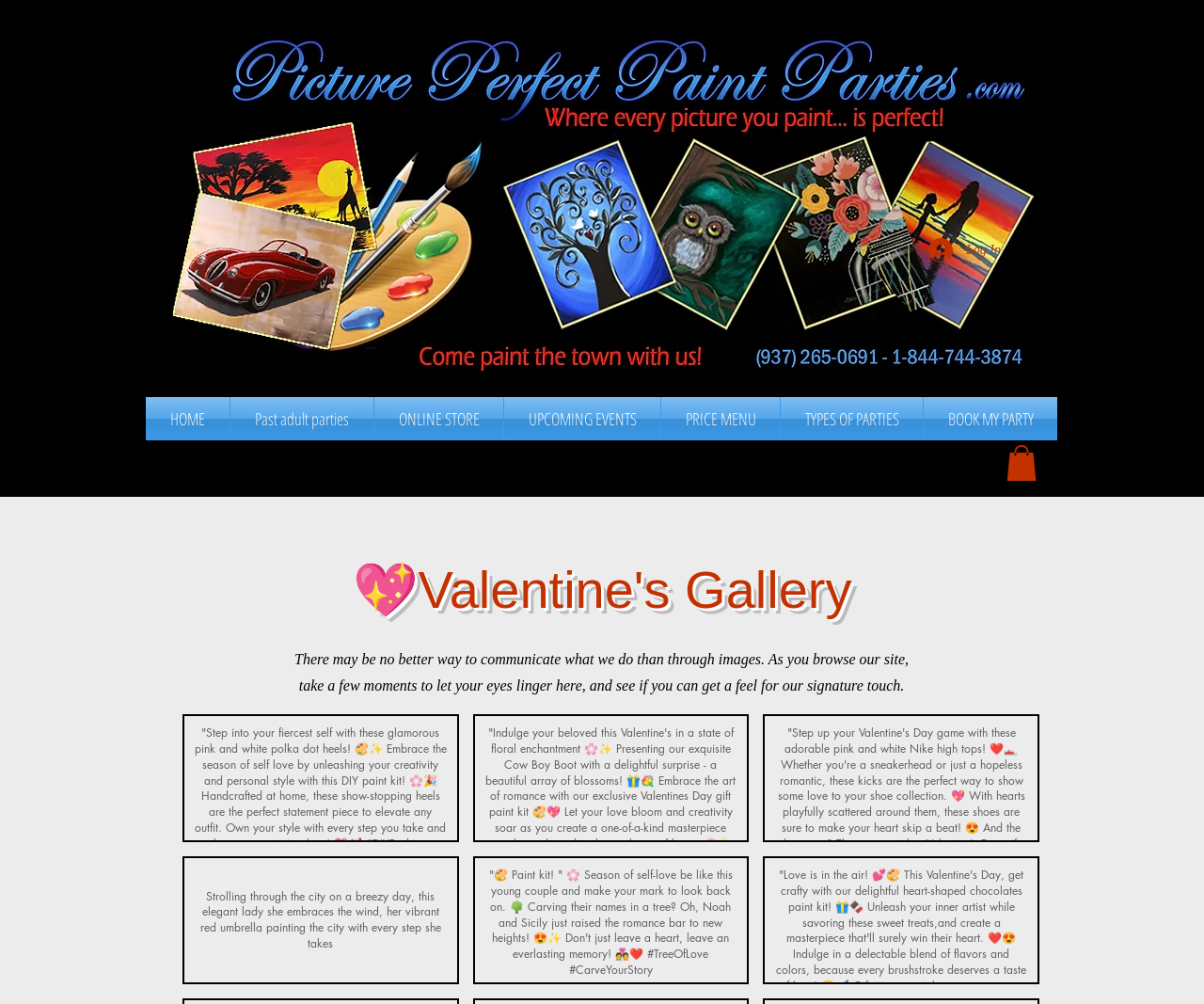What type of content is displayed in the 'Valentine's Gallery' section?
Respond to the question with a single word or phrase according to the image.

Paint kit descriptions